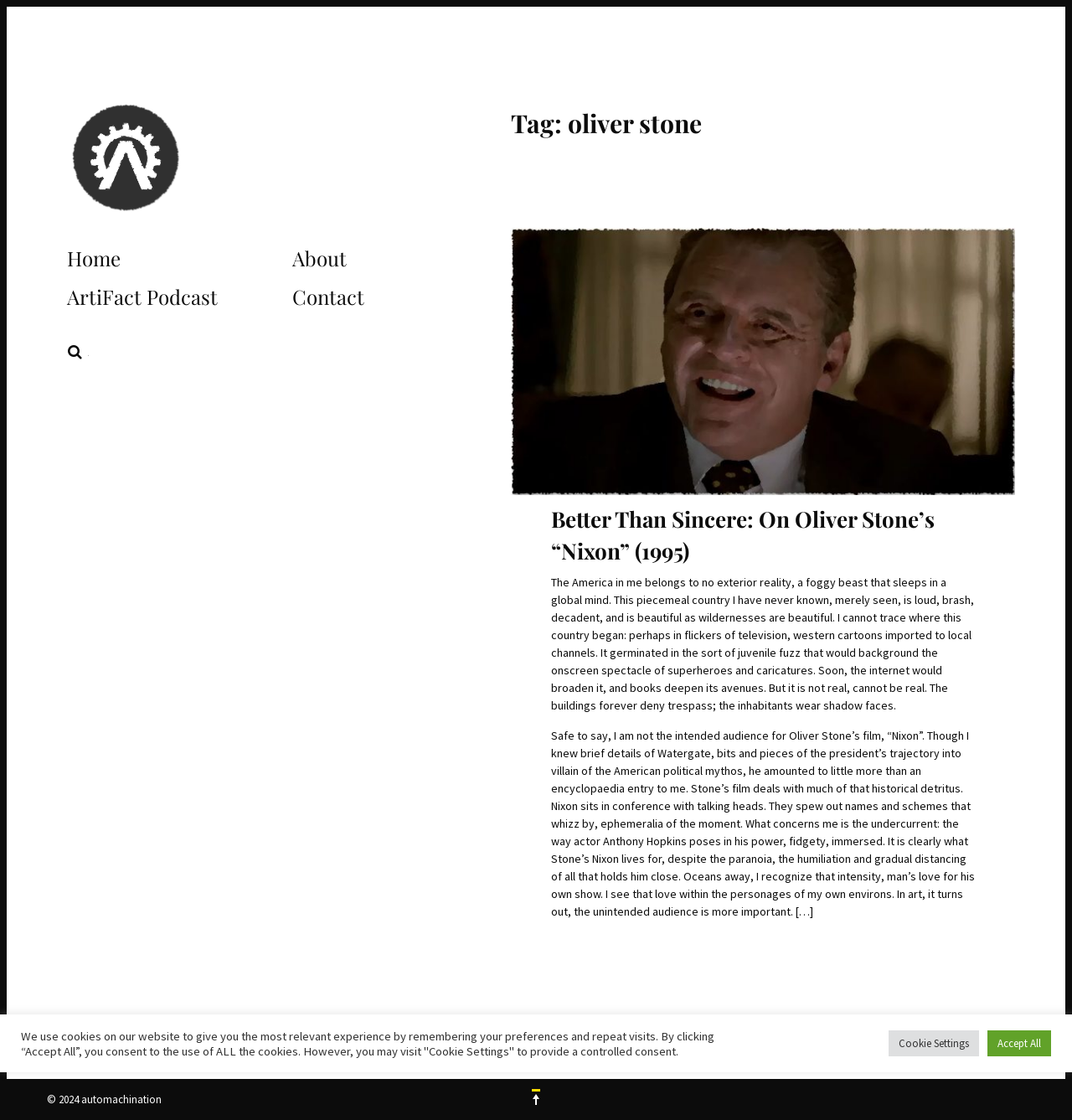What is the category of the article?
Please give a well-detailed answer to the question.

I found the category of the article by looking at the link above the article title, which says 'FILM'.